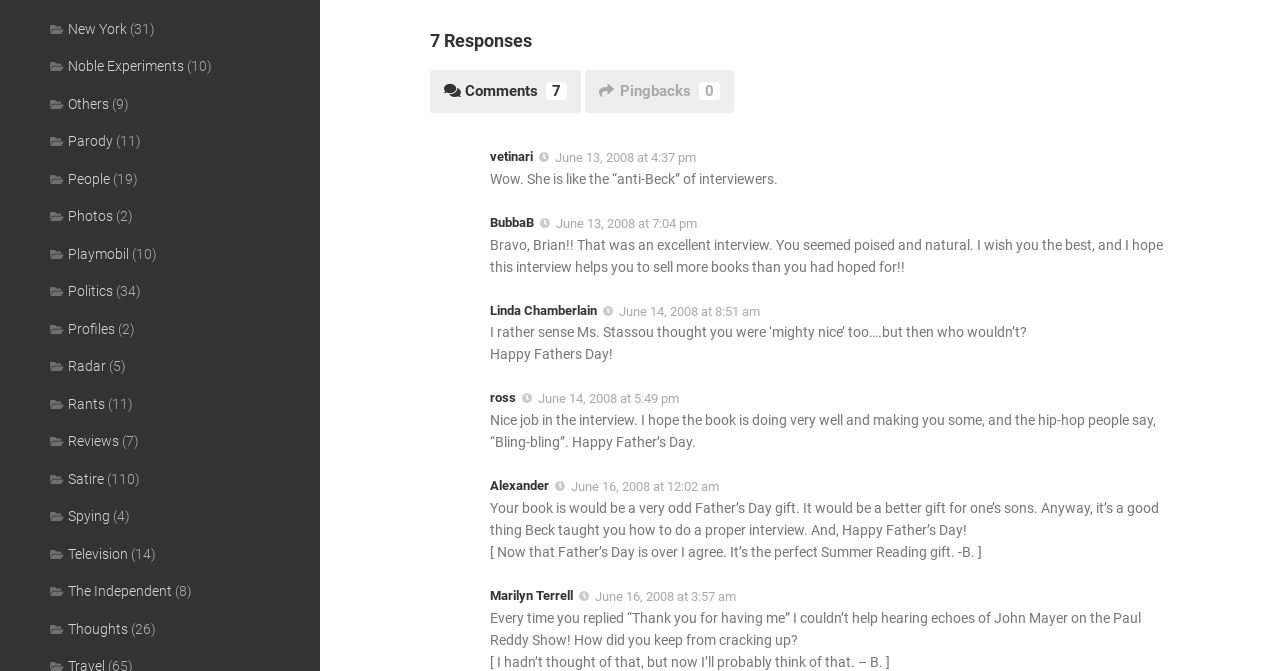Identify the bounding box for the described UI element. Provide the coordinates in (top-left x, top-left y, bottom-right x, bottom-right y) format with values ranging from 0 to 1: Our Affiliate Disclaimer

None